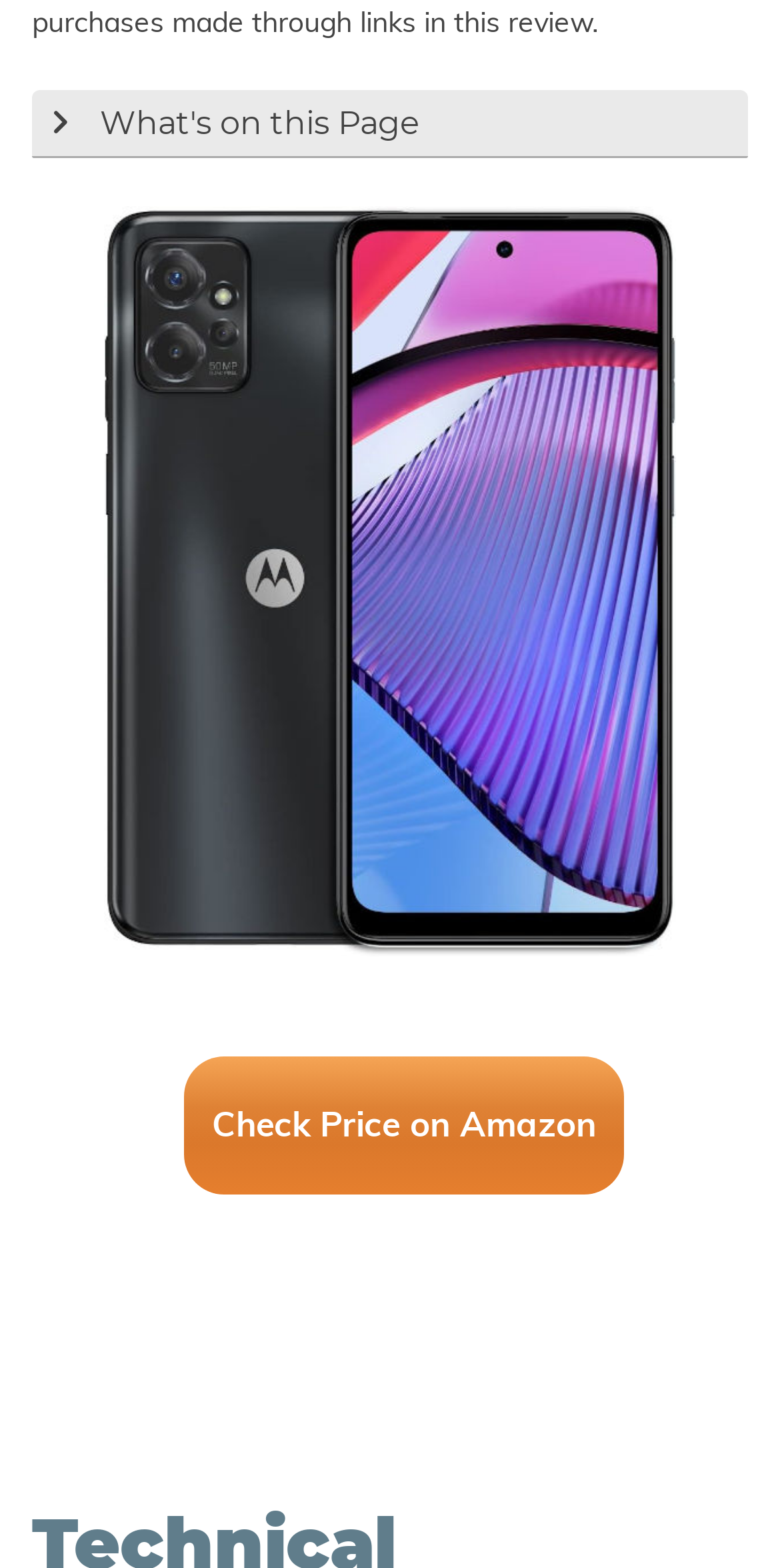Find the UI element described as: "Technical Specifications" and predict its bounding box coordinates. Ensure the coordinates are four float numbers between 0 and 1, [left, top, right, bottom].

[0.169, 0.112, 0.623, 0.132]